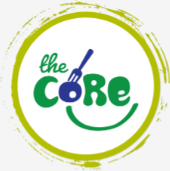What is the shape of the logo?
Based on the screenshot, respond with a single word or phrase.

Circular